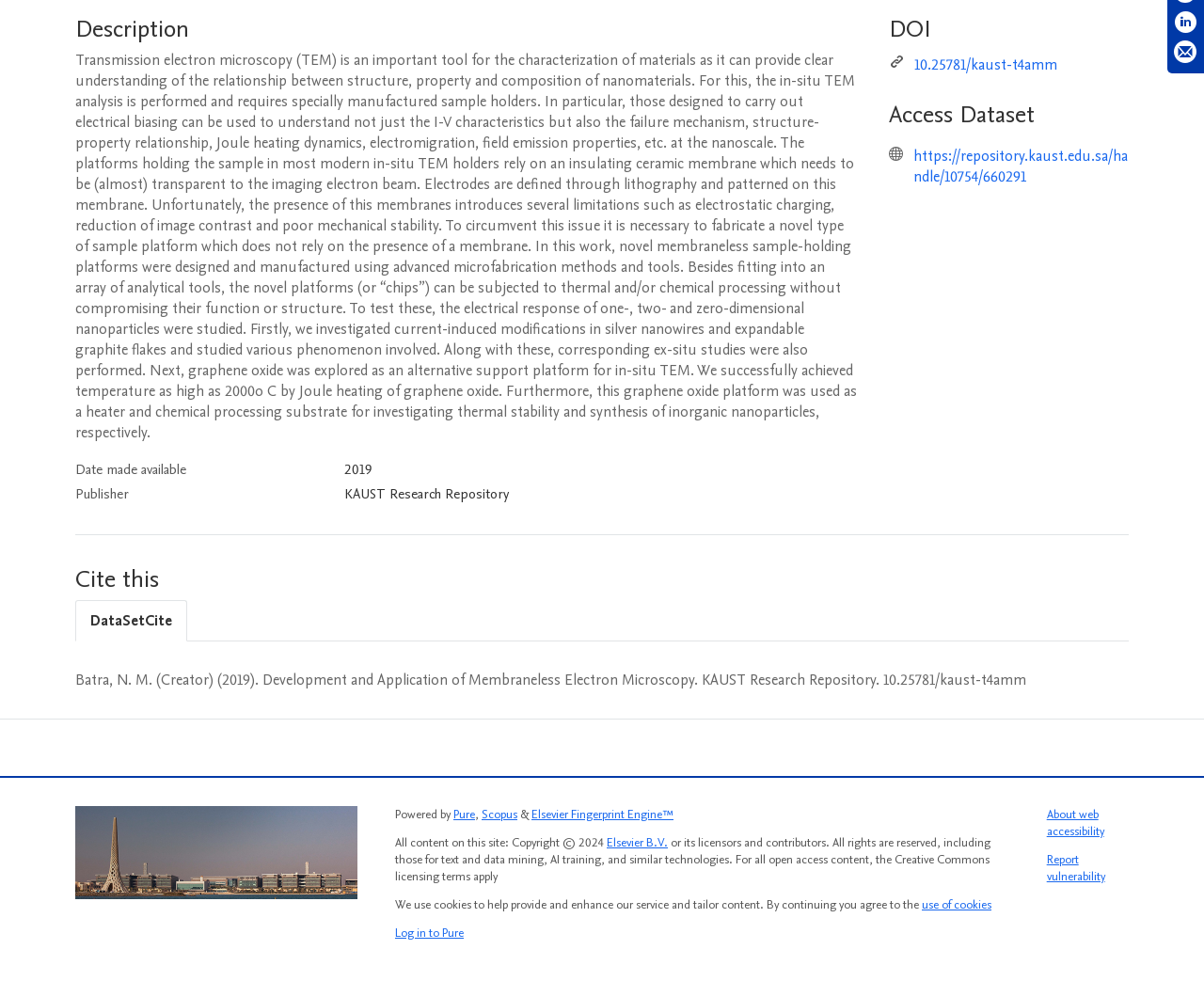Identify the bounding box coordinates for the UI element described as follows: Elsevier Fingerprint Engine™. Use the format (top-left x, top-left y, bottom-right x, bottom-right y) and ensure all values are floating point numbers between 0 and 1.

[0.441, 0.821, 0.559, 0.839]